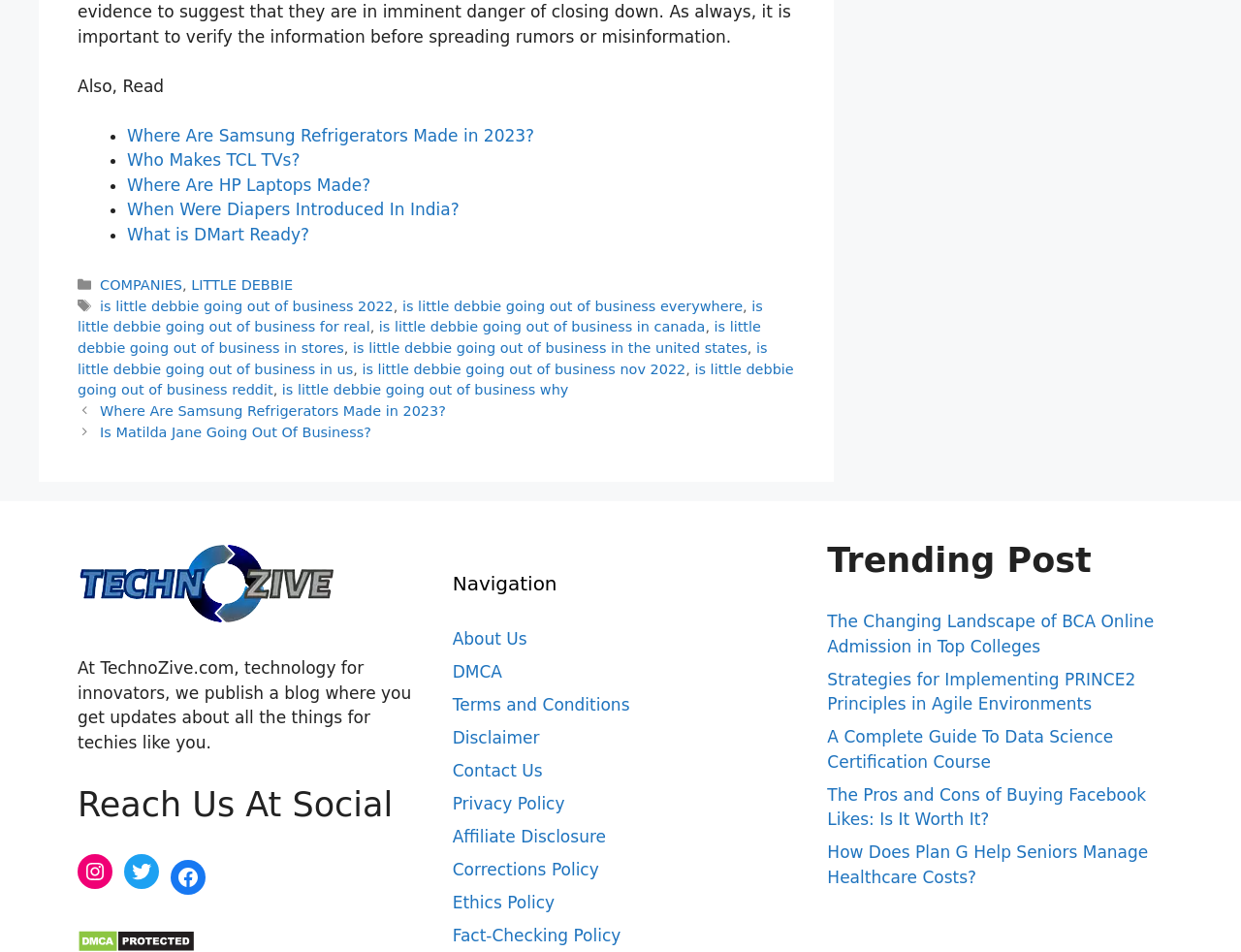Pinpoint the bounding box coordinates of the area that should be clicked to complete the following instruction: "Check 'Categories'". The coordinates must be given as four float numbers between 0 and 1, i.e., [left, top, right, bottom].

[0.08, 0.29, 0.141, 0.307]